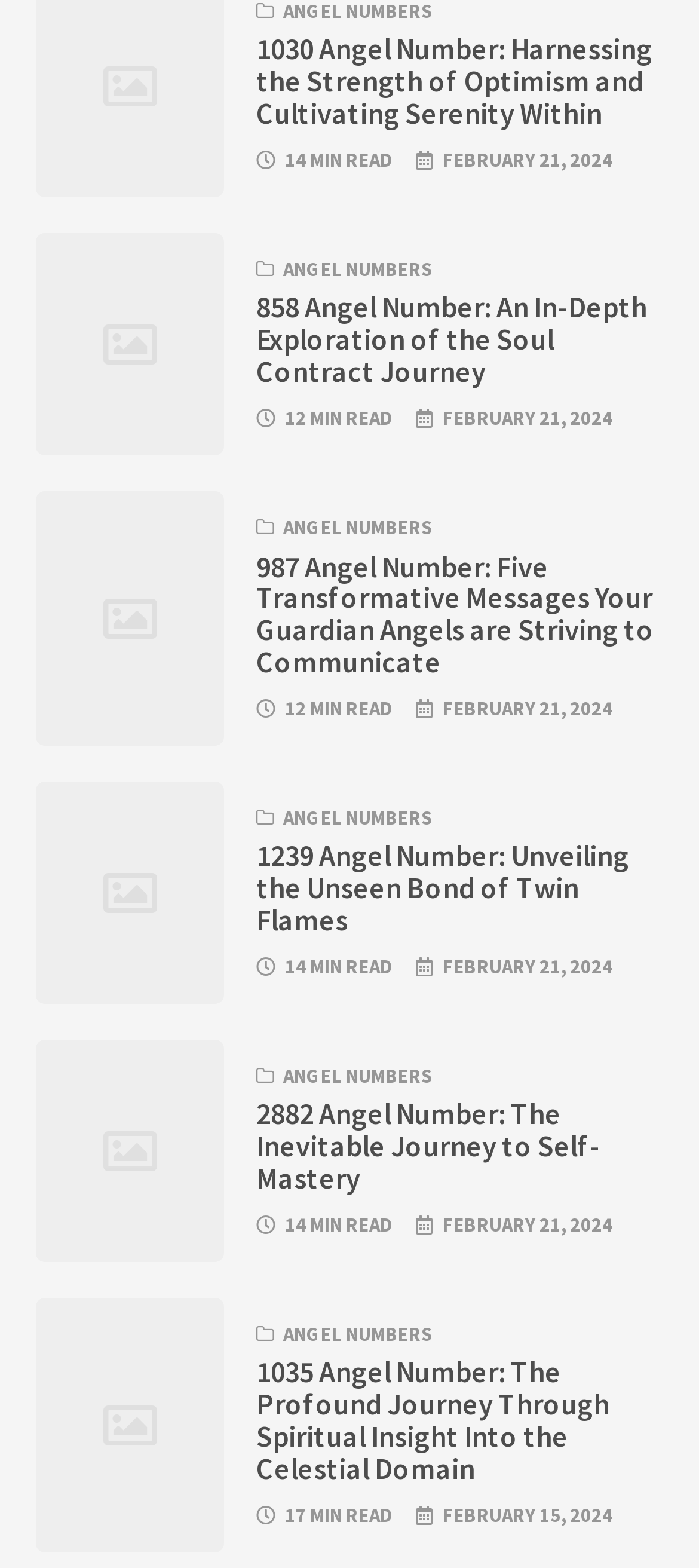Identify the coordinates of the bounding box for the element that must be clicked to accomplish the instruction: "Learn about 987 Angel Number".

[0.367, 0.352, 0.949, 0.433]